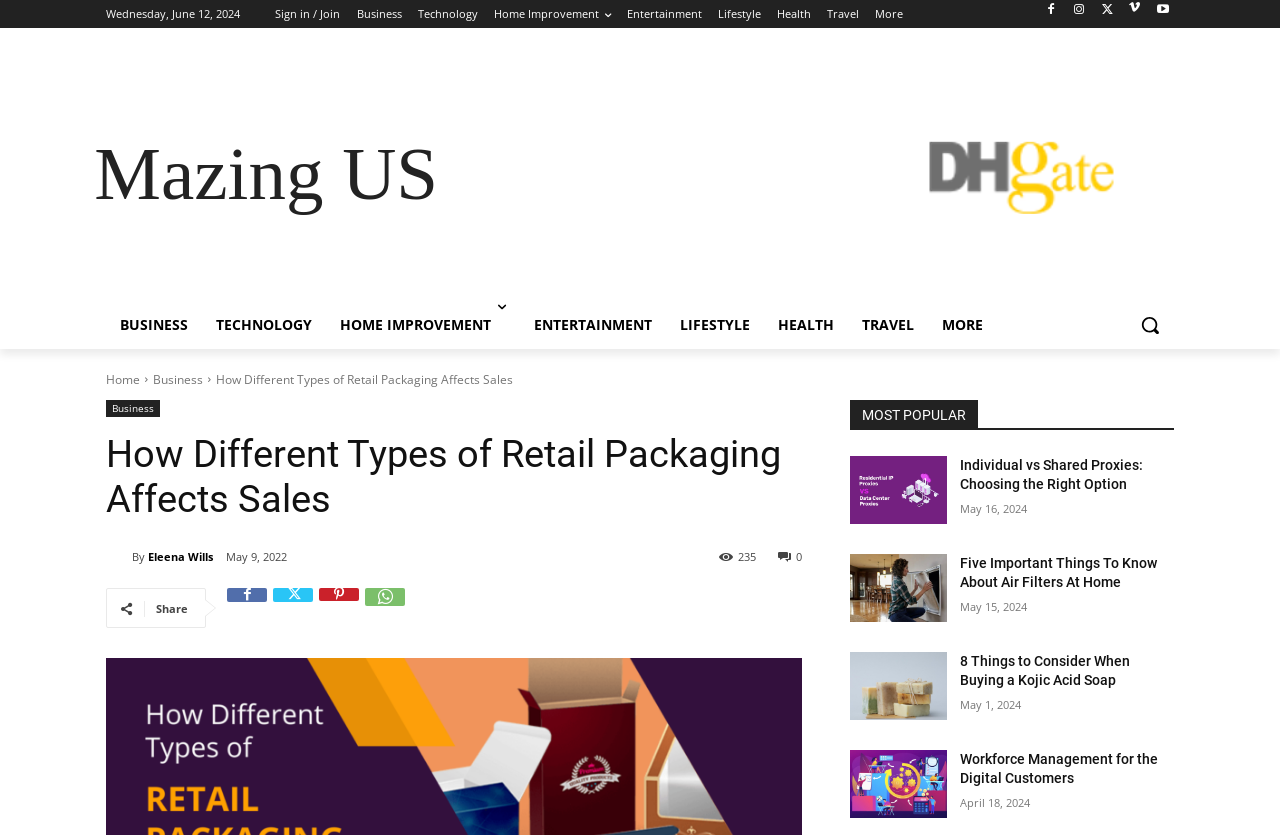Using the given description, provide the bounding box coordinates formatted as (top-left x, top-left y, bottom-right x, bottom-right y), with all values being floating point numbers between 0 and 1. Description: More

[0.684, 0.0, 0.705, 0.034]